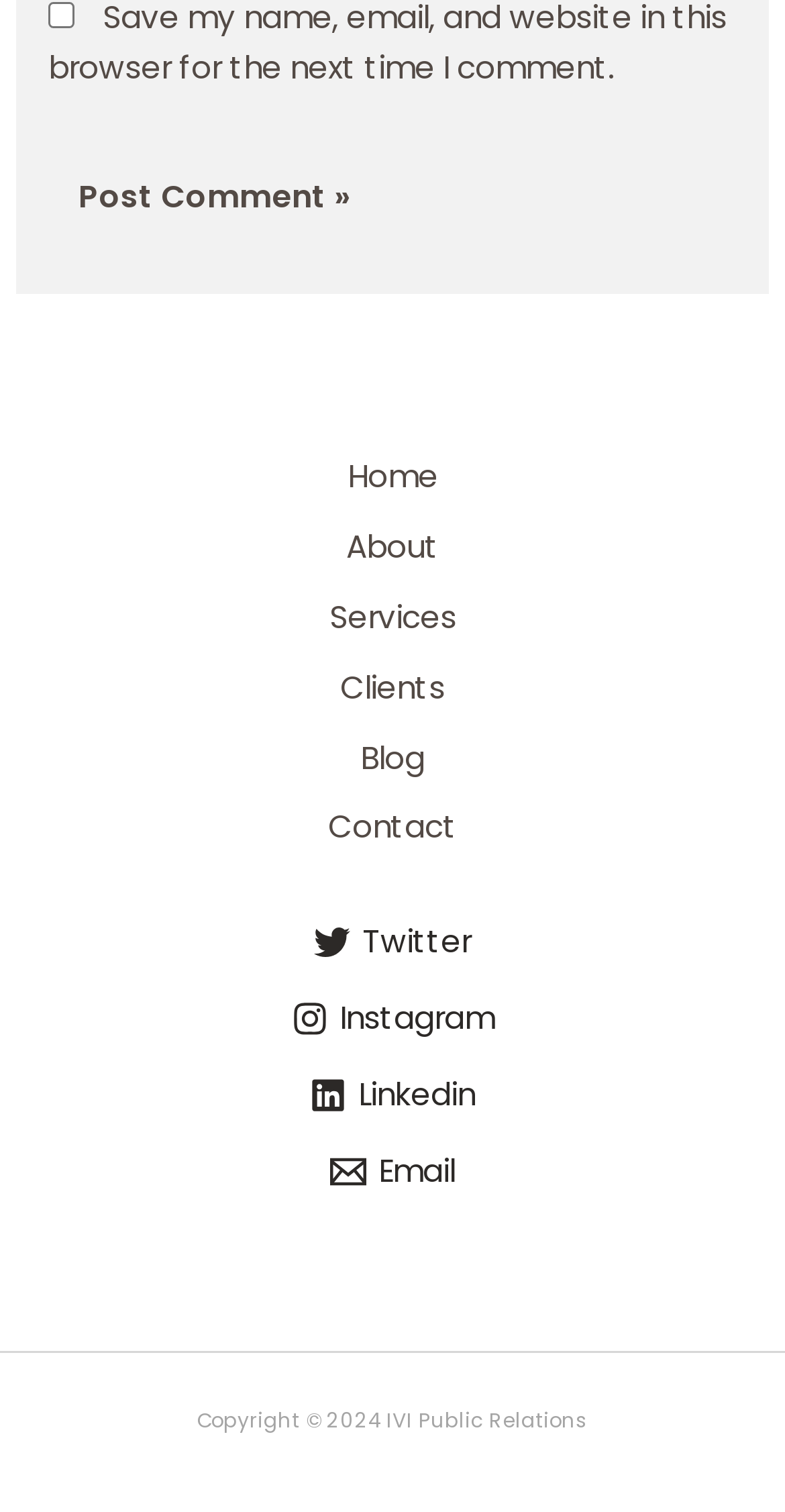Please identify the coordinates of the bounding box for the clickable region that will accomplish this instruction: "Go to the Home page".

[0.391, 0.293, 0.609, 0.34]